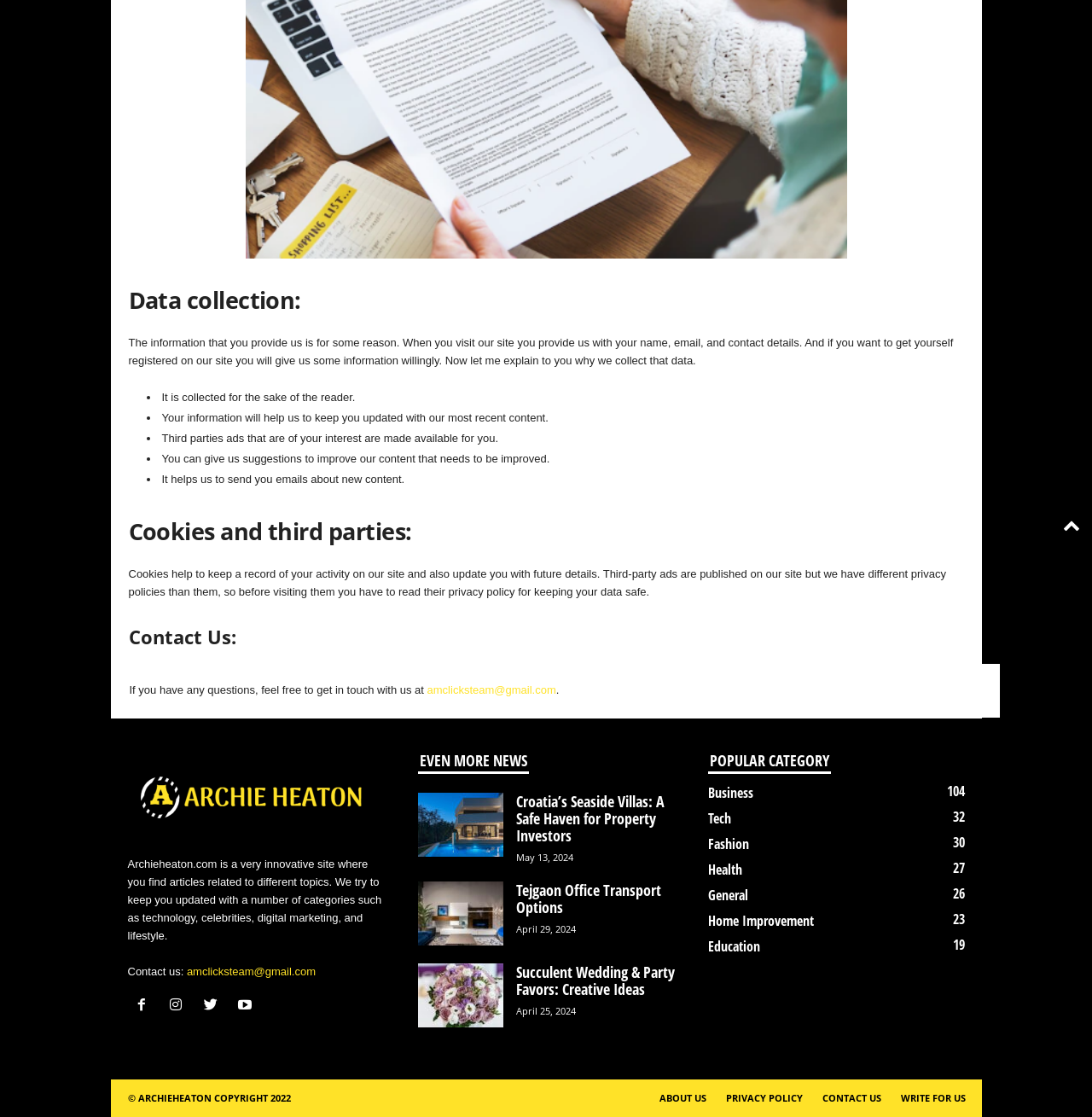Extract the bounding box coordinates of the UI element described by: "Contact Us". The coordinates should include four float numbers ranging from 0 to 1, e.g., [left, top, right, bottom].

[0.745, 0.977, 0.814, 0.989]